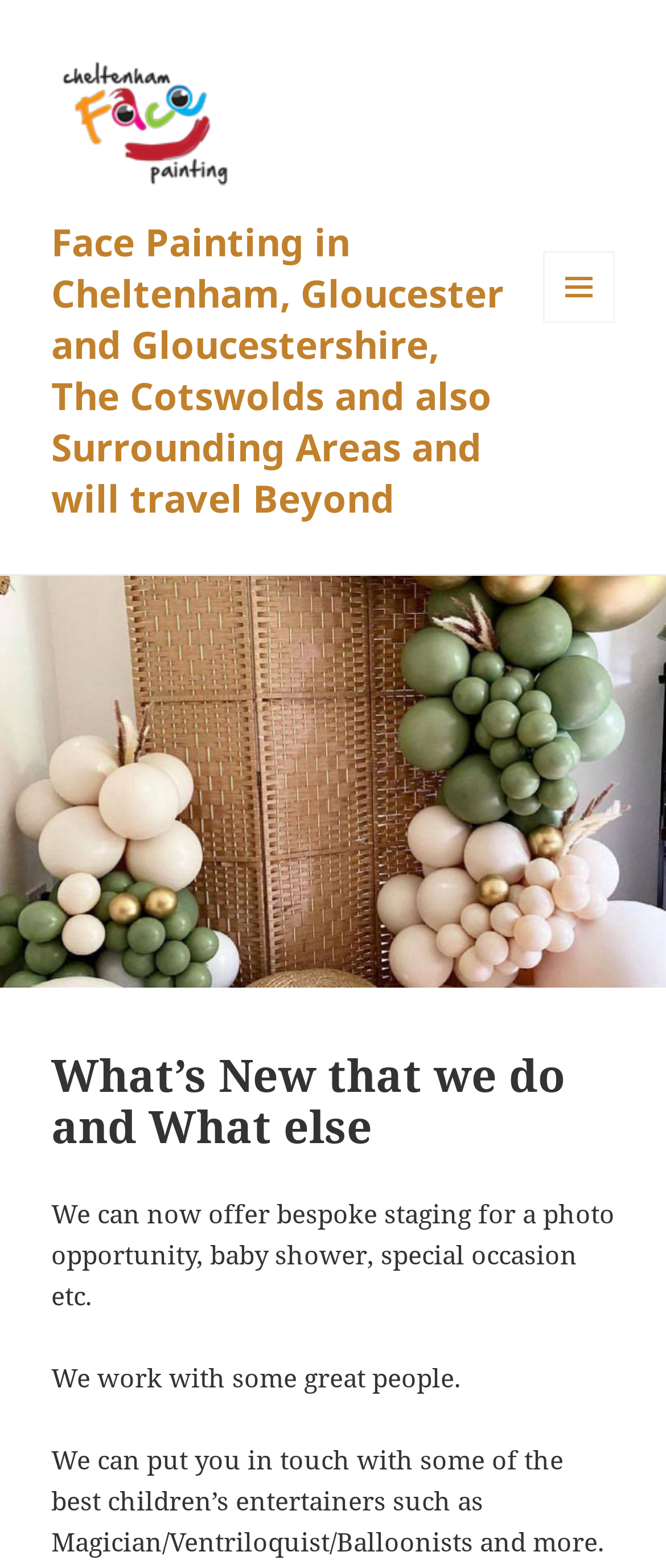What is the main service offered?
Based on the image, provide a one-word or brief-phrase response.

Face Painting